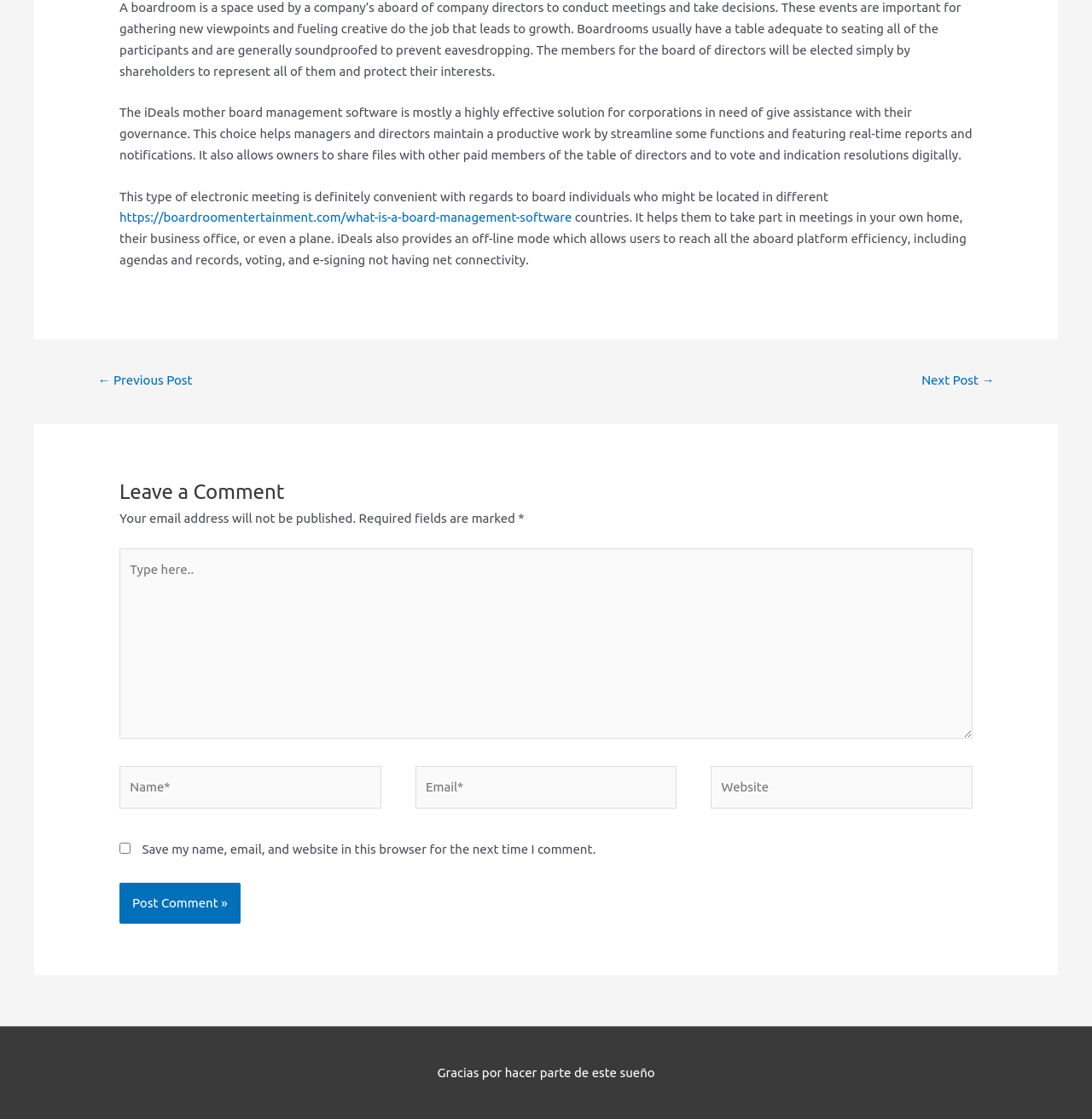Identify the bounding box coordinates for the UI element described by the following text: "Next Post →". Provide the coordinates as four float numbers between 0 and 1, in the format [left, top, right, bottom].

[0.826, 0.327, 0.928, 0.354]